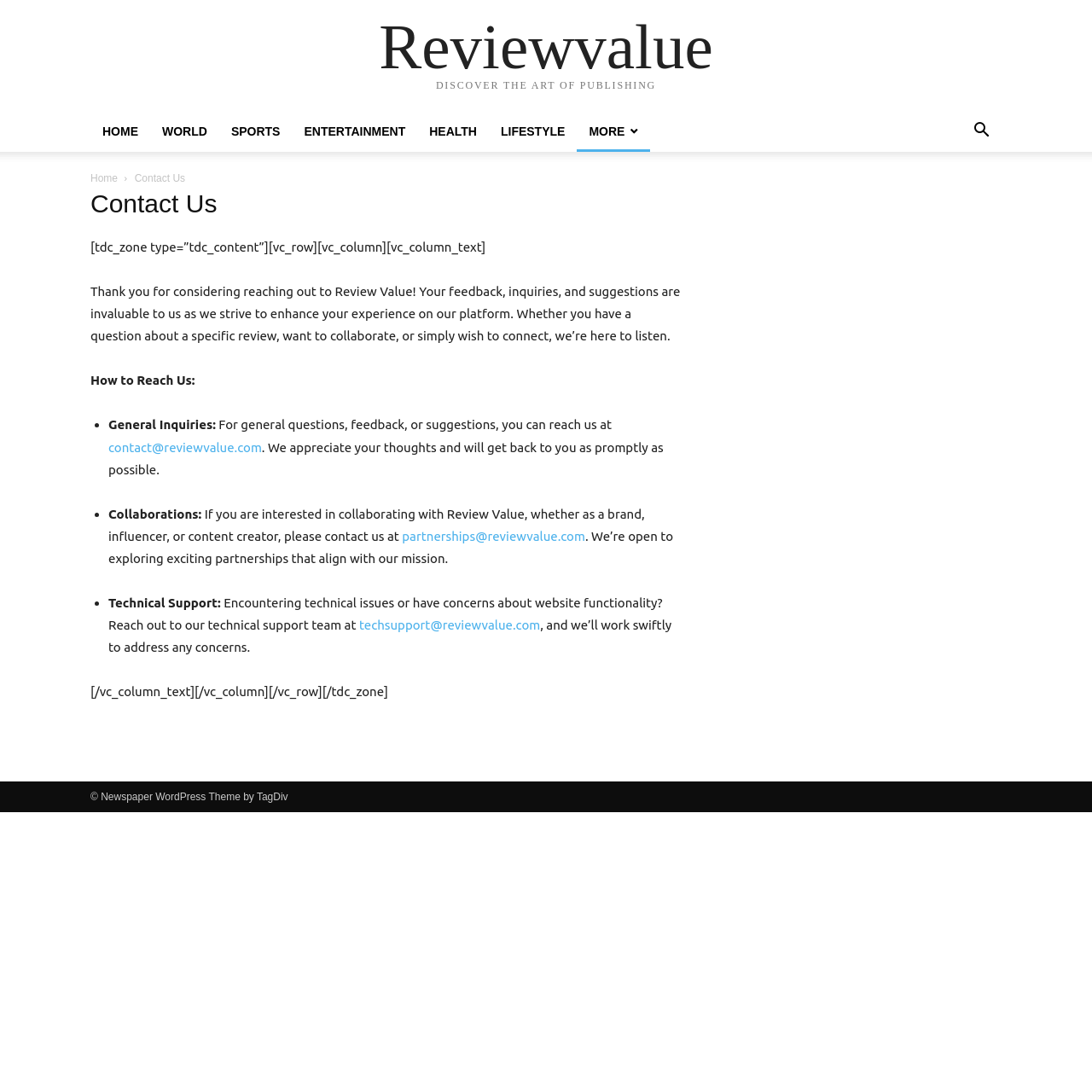Use a single word or phrase to answer this question: 
What is the purpose of this webpage?

Contact Us